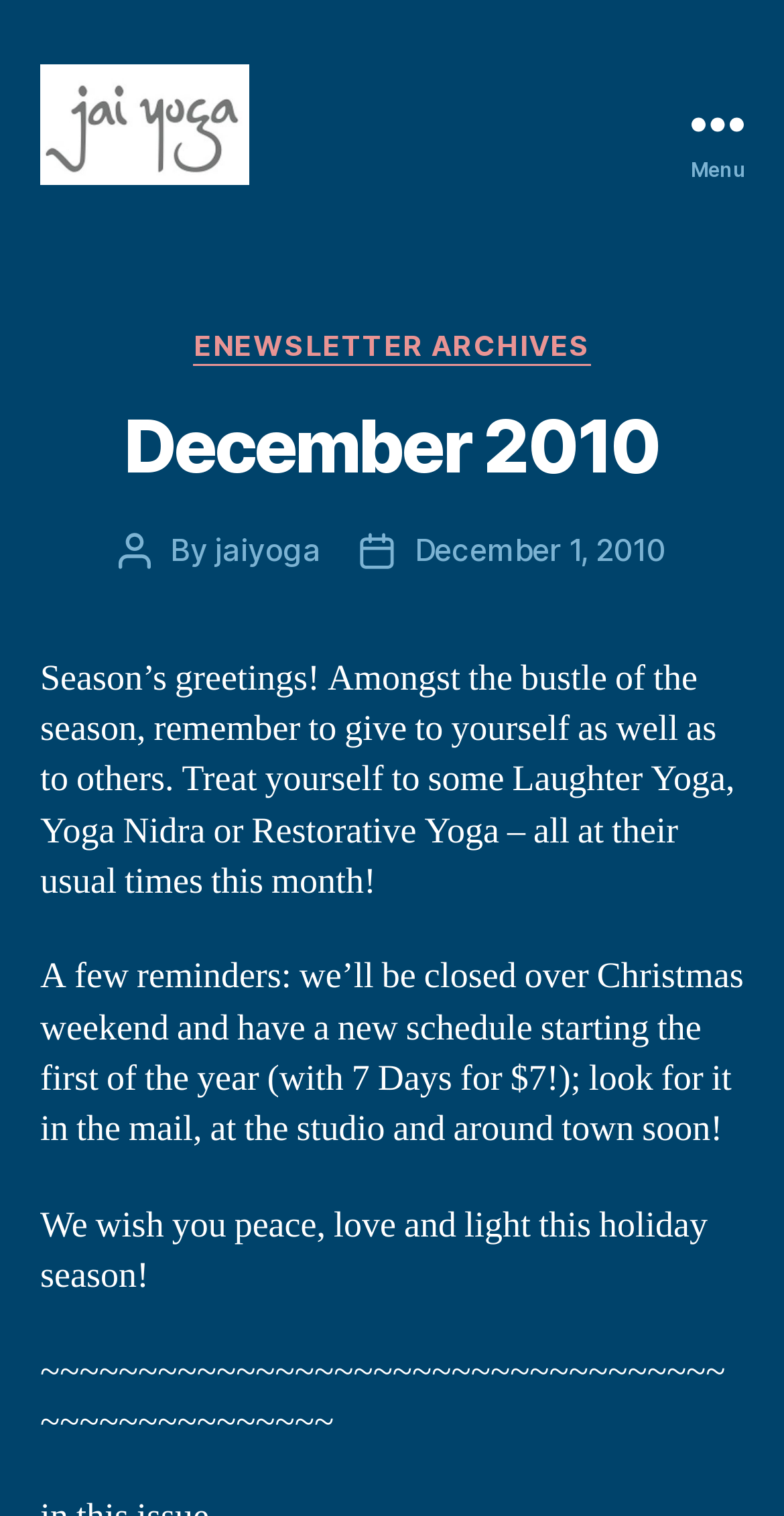What is the name of the yoga studio?
Provide an in-depth and detailed answer to the question.

The name of the yoga studio can be found in the top-left corner of the webpage, where it is written as 'Jai Yoga Studio' in a link and an image with the same text.